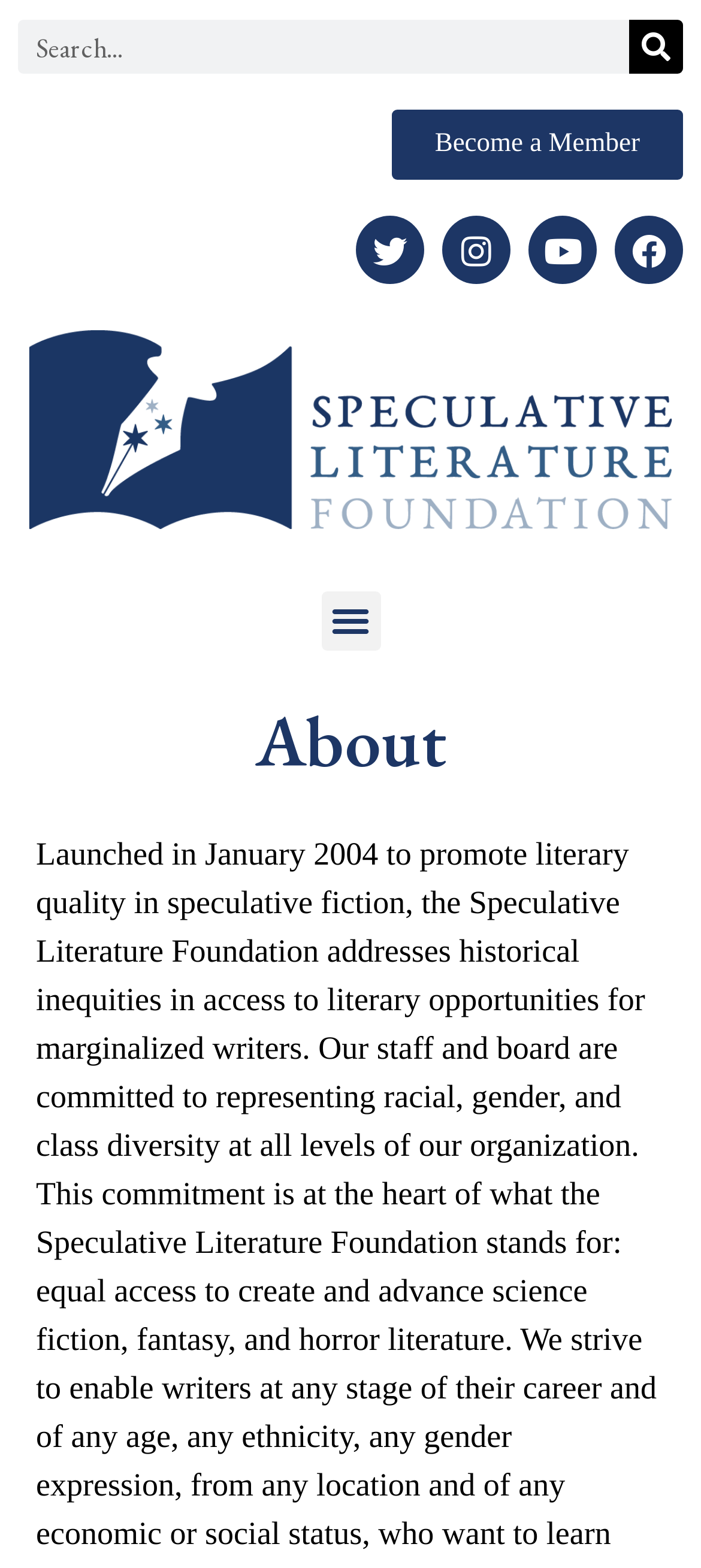What is the text on the button next to the search box?
Please interpret the details in the image and answer the question thoroughly.

The button next to the search box has the text 'Search', which suggests that it is used to submit the search query.